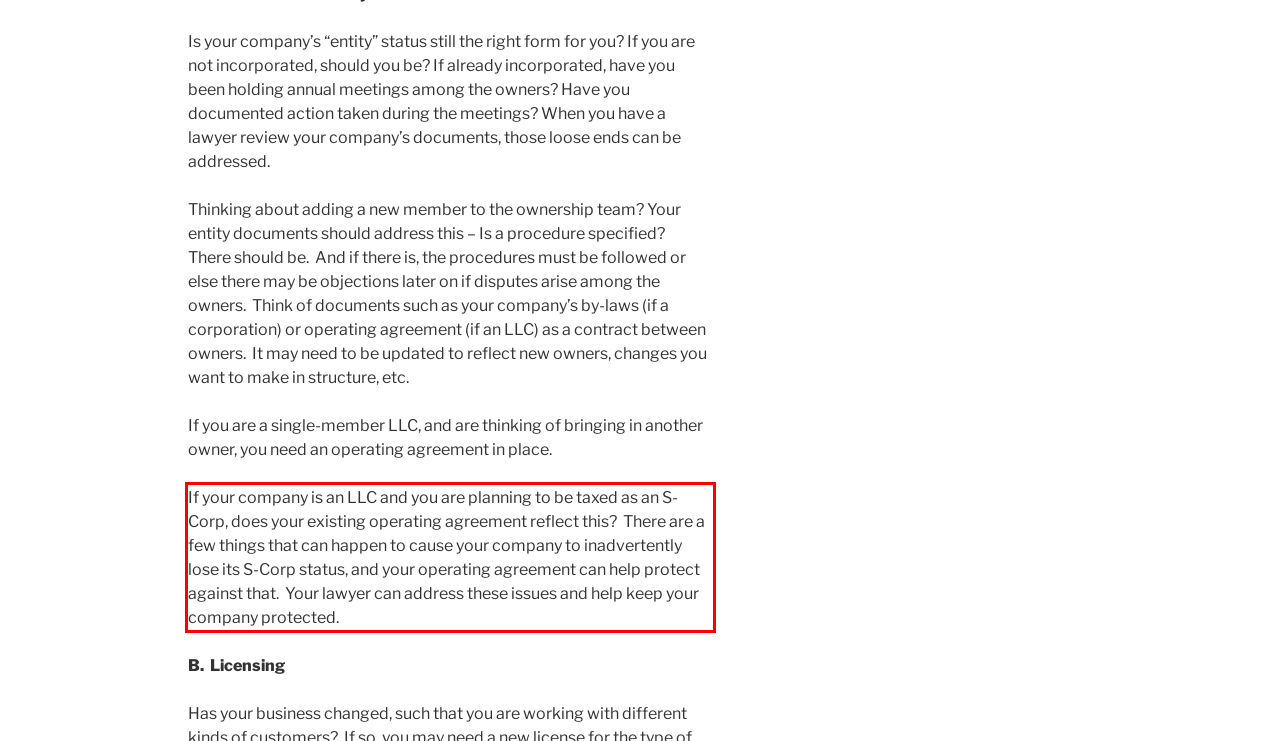Given a screenshot of a webpage with a red bounding box, please identify and retrieve the text inside the red rectangle.

If your company is an LLC and you are planning to be taxed as an S-Corp, does your existing operating agreement reflect this? There are a few things that can happen to cause your company to inadvertently lose its S-Corp status, and your operating agreement can help protect against that. Your lawyer can address these issues and help keep your company protected.